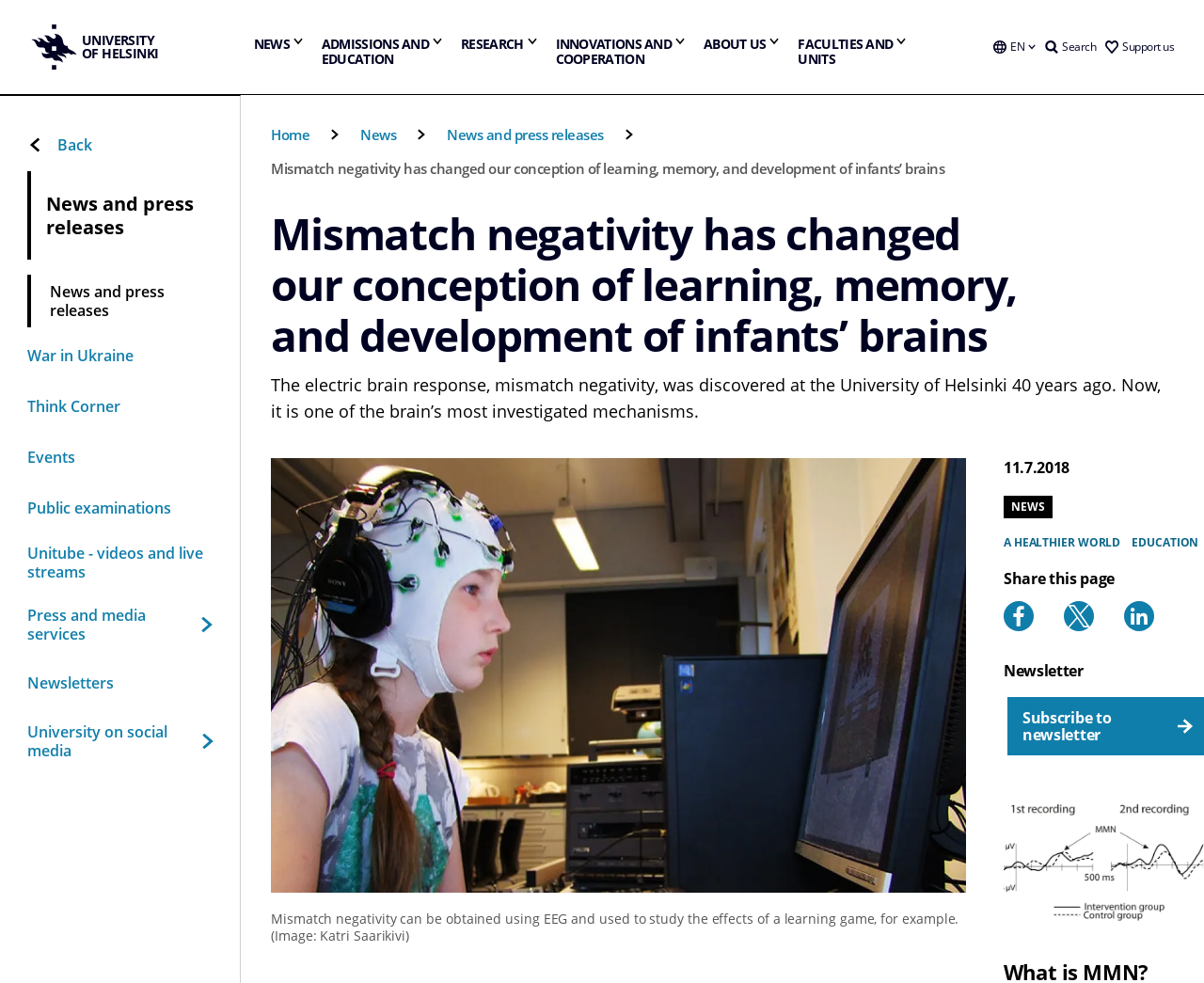Generate a comprehensive caption for the webpage you are viewing.

The webpage is about the University of Helsinki, specifically highlighting the discovery of mismatch negativity, an electric brain response, 40 years ago. The page is divided into several sections. At the top, there is a navigation menu with links to different parts of the university's website, including news, admissions, research, and more. Below this menu, there is a breadcrumb navigation showing the current page's location within the website.

The main content of the page is a news article about mismatch negativity, which is one of the brain's most investigated mechanisms. The article is accompanied by an image of EEG measurement in a testing situation. The text describes how mismatch negativity can be obtained using EEG and used to study the effects of a learning game, for example.

To the right of the article, there are links to related topics, including "A Healthier World" and "Education". There is also a section for sharing the page on social media platforms like Facebook, X, and LinkedIn.

At the bottom of the page, there are more links to other news articles and press releases, including "War in Ukraine", "Think Corner", and "Events". There are also links to the university's newsletters, public examinations, and social media profiles.

Overall, the webpage provides information about the University of Helsinki's research and news, with a focus on the discovery of mismatch negativity and its significance in the field of brain research.